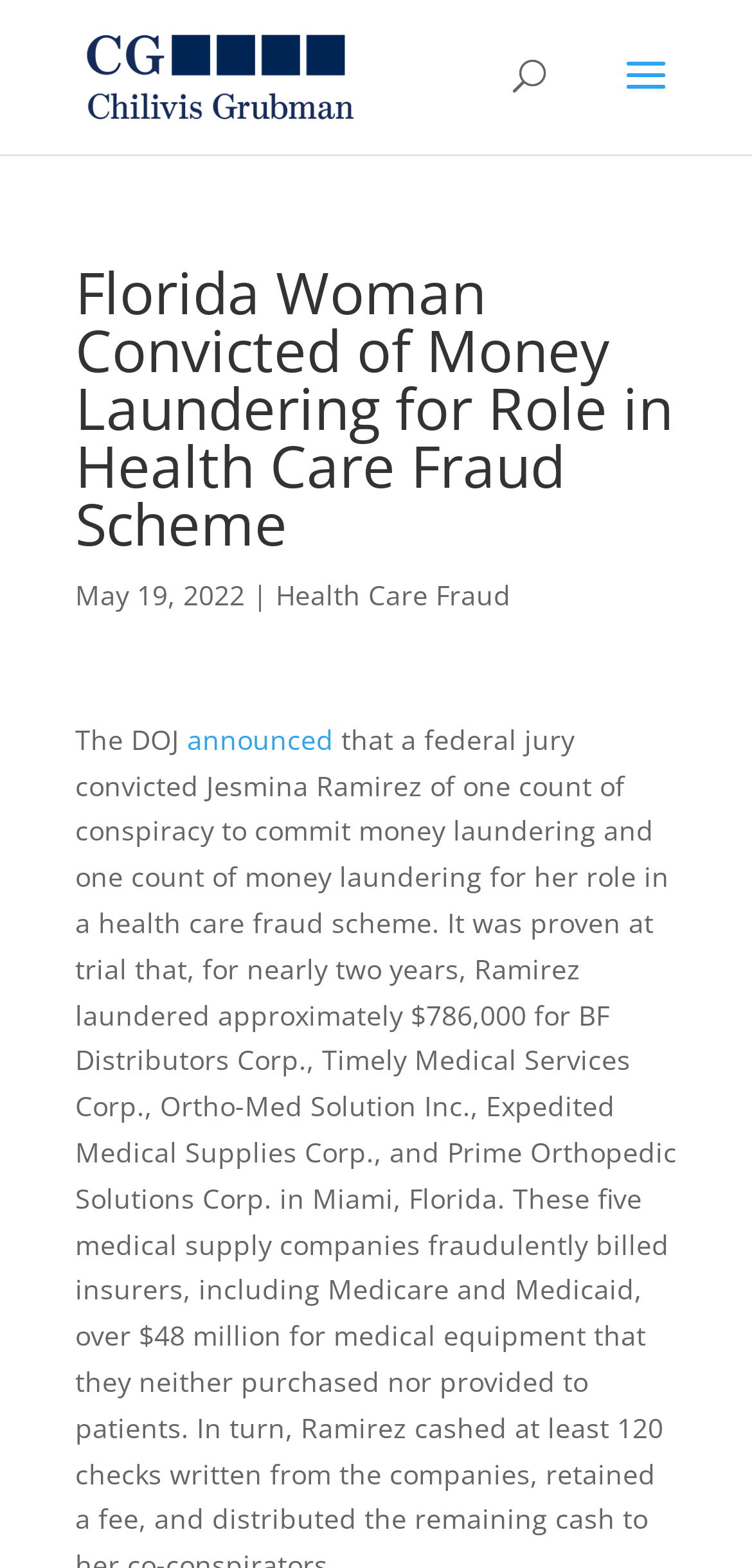Give a one-word or short-phrase answer to the following question: 
What is the topic of the article?

Health Care Fraud